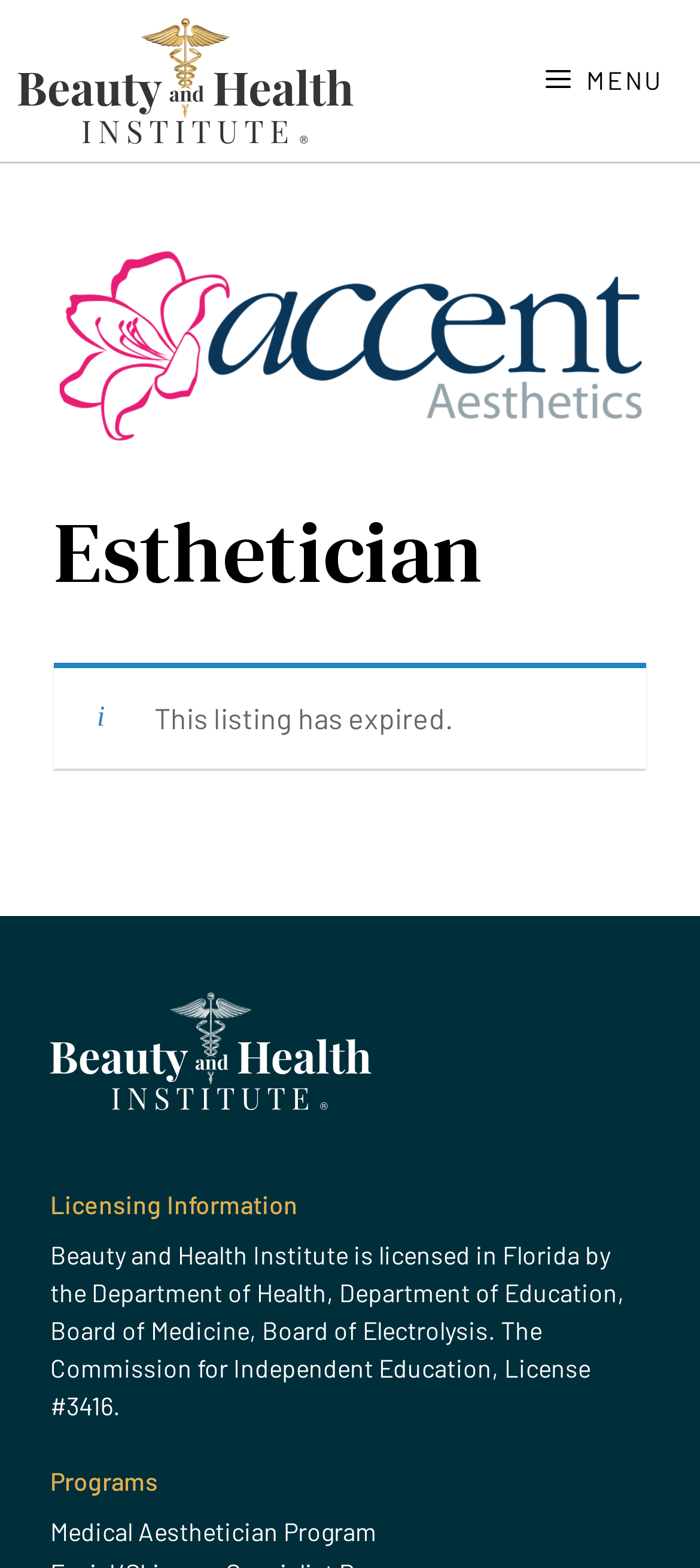Answer the question briefly using a single word or phrase: 
What is one of the programs offered by the institute?

Medical Aesthetician Program